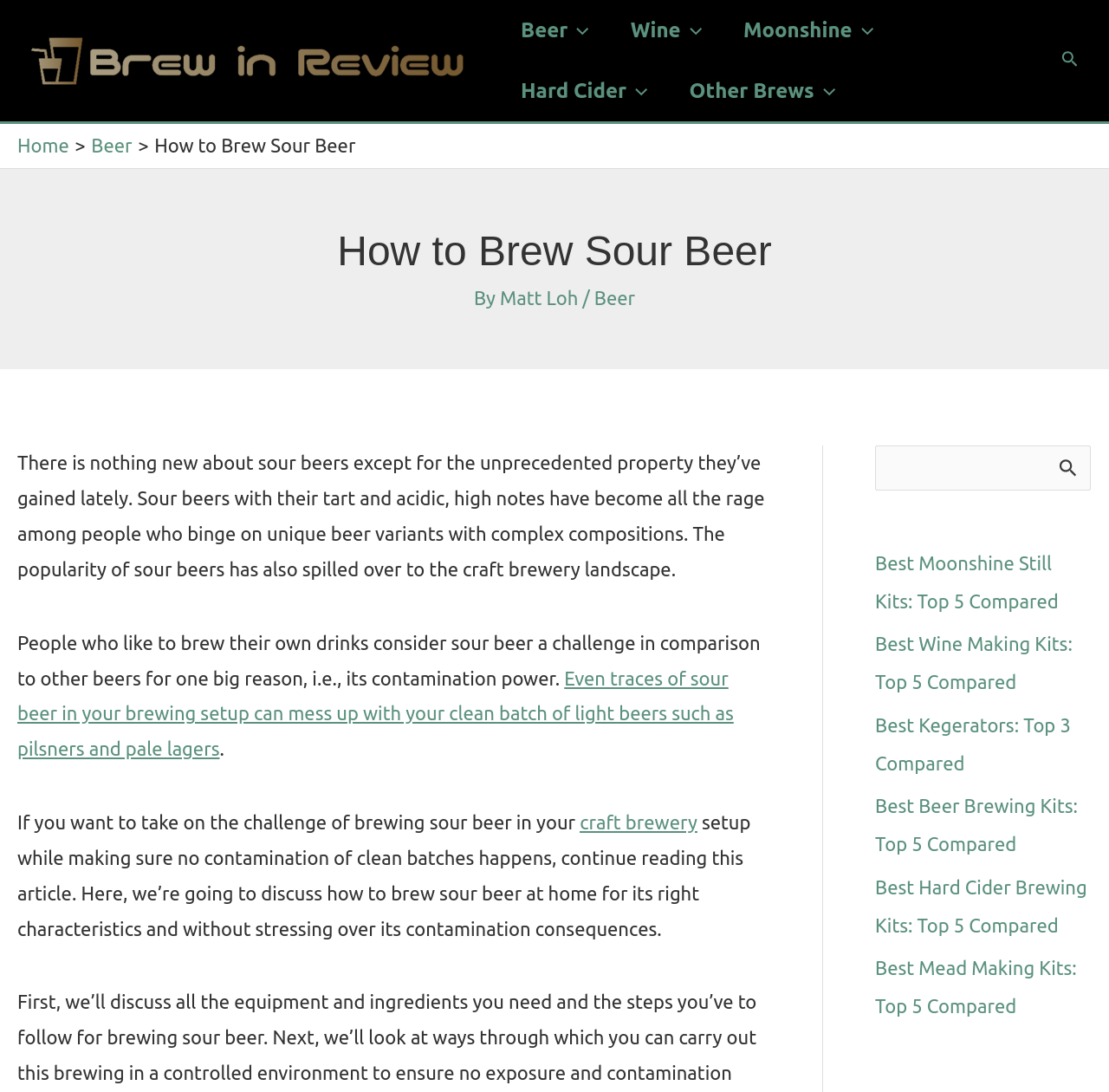Find the main header of the webpage and produce its text content.

How to Brew Sour Beer